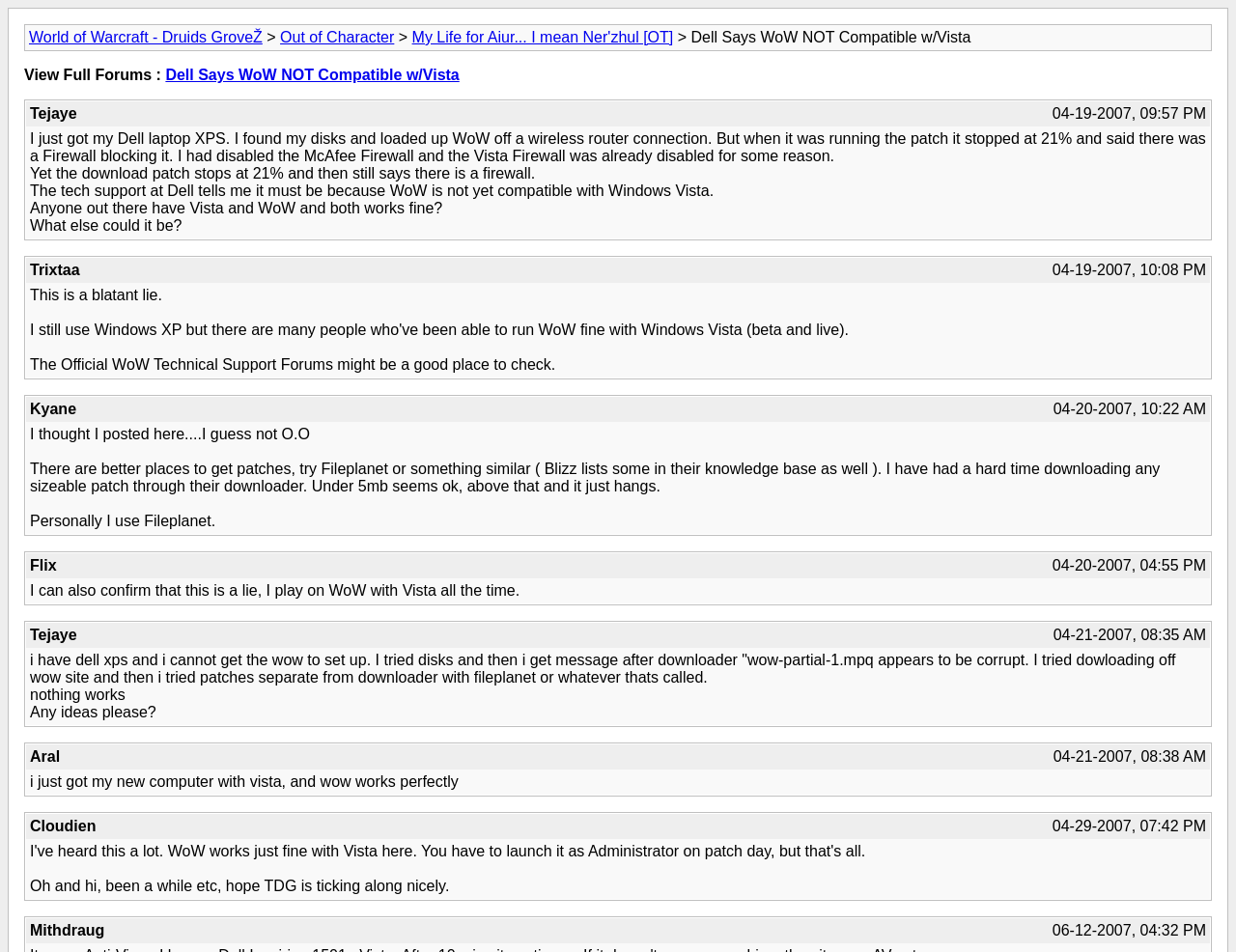Using the details in the image, give a detailed response to the question below:
What is the name of the first poster?

I looked at the first post in the thread and saw that the author's name is 'Tejaye', which is displayed above the post content.